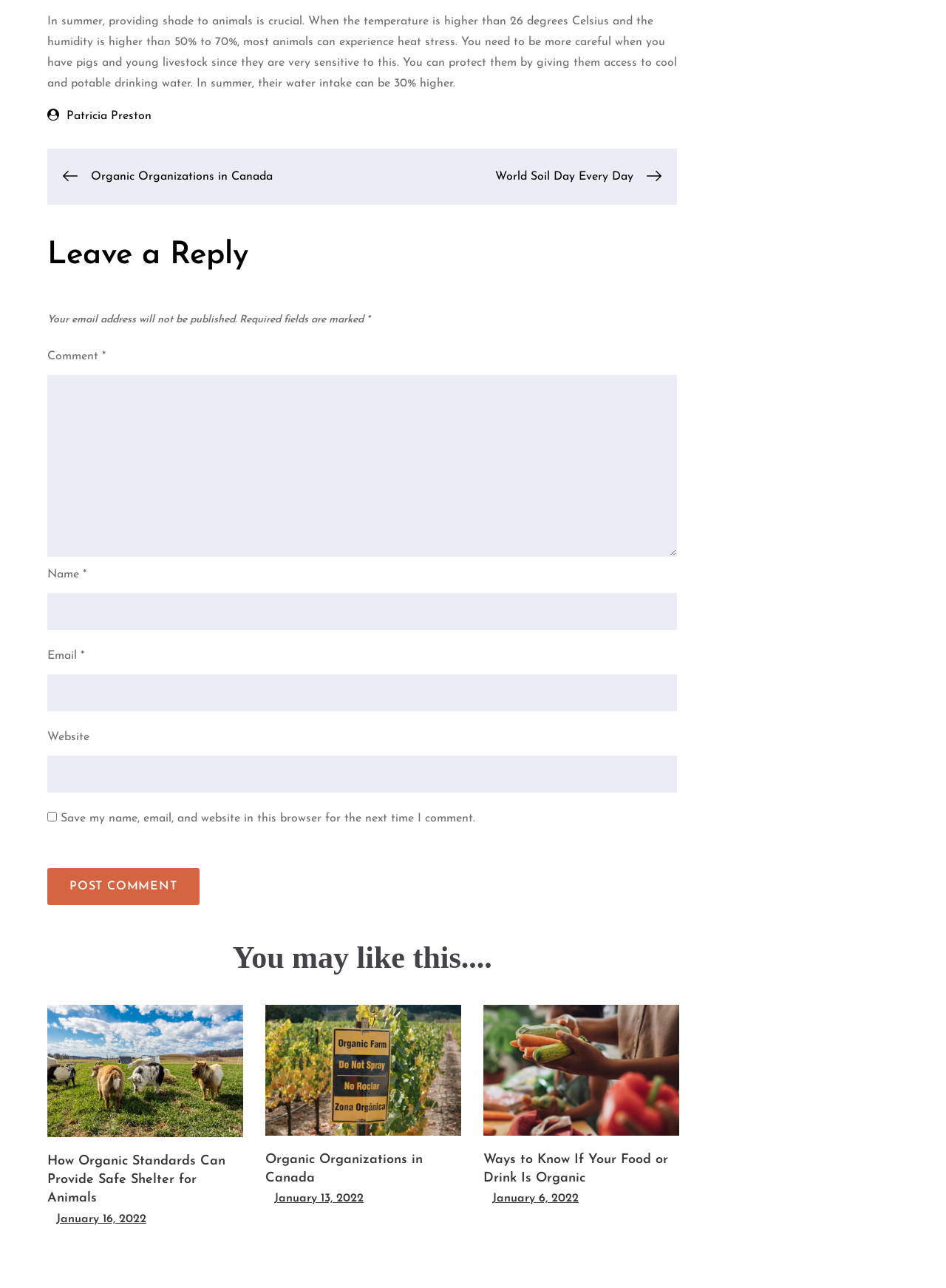Select the bounding box coordinates of the element I need to click to carry out the following instruction: "Click the link to read 'How Organic Standards Can Provide Safe Shelter for Animals'".

[0.05, 0.896, 0.238, 0.936]